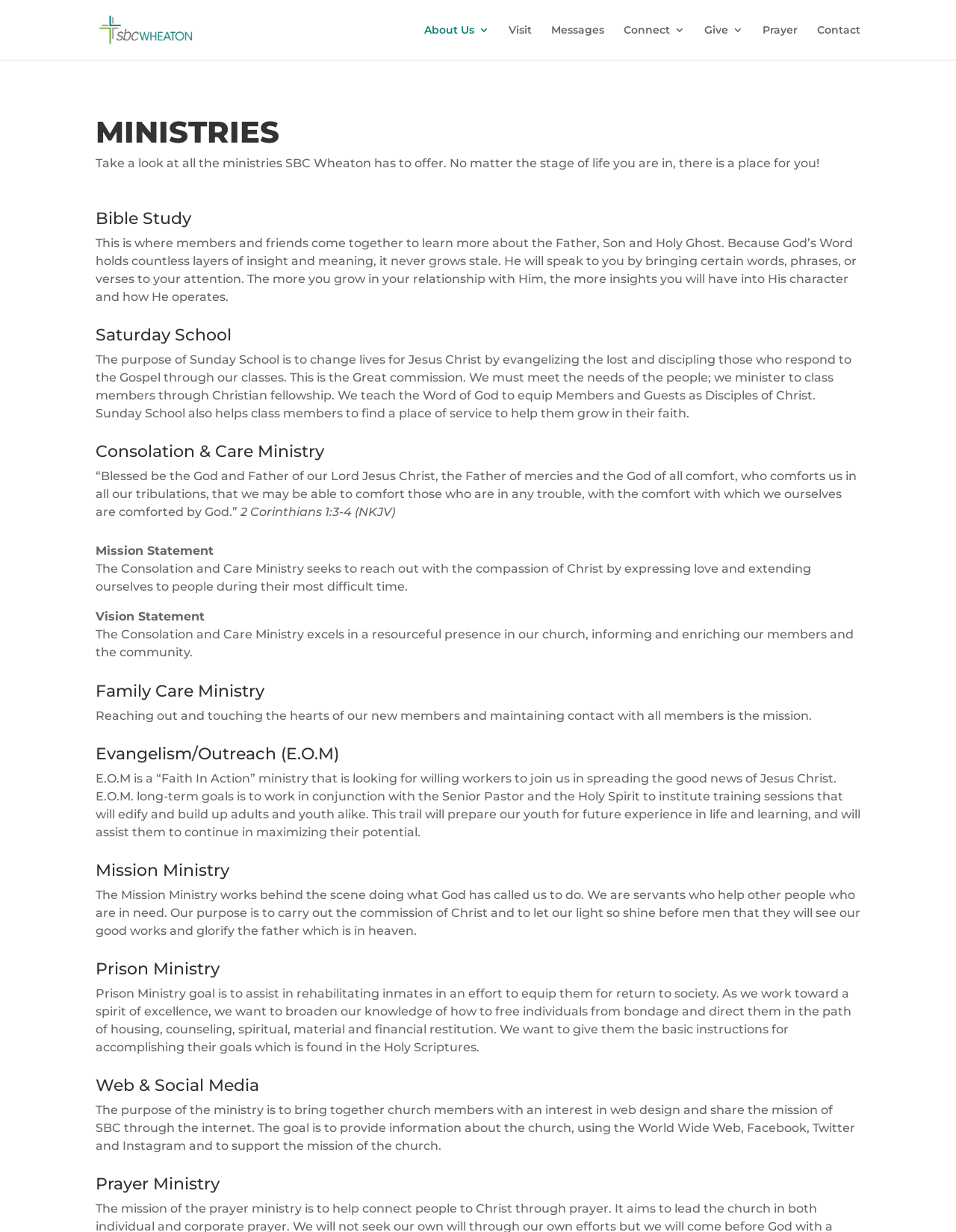Provide the bounding box coordinates of the HTML element described by the text: "About Us". The coordinates should be in the format [left, top, right, bottom] with values between 0 and 1.

[0.444, 0.02, 0.512, 0.048]